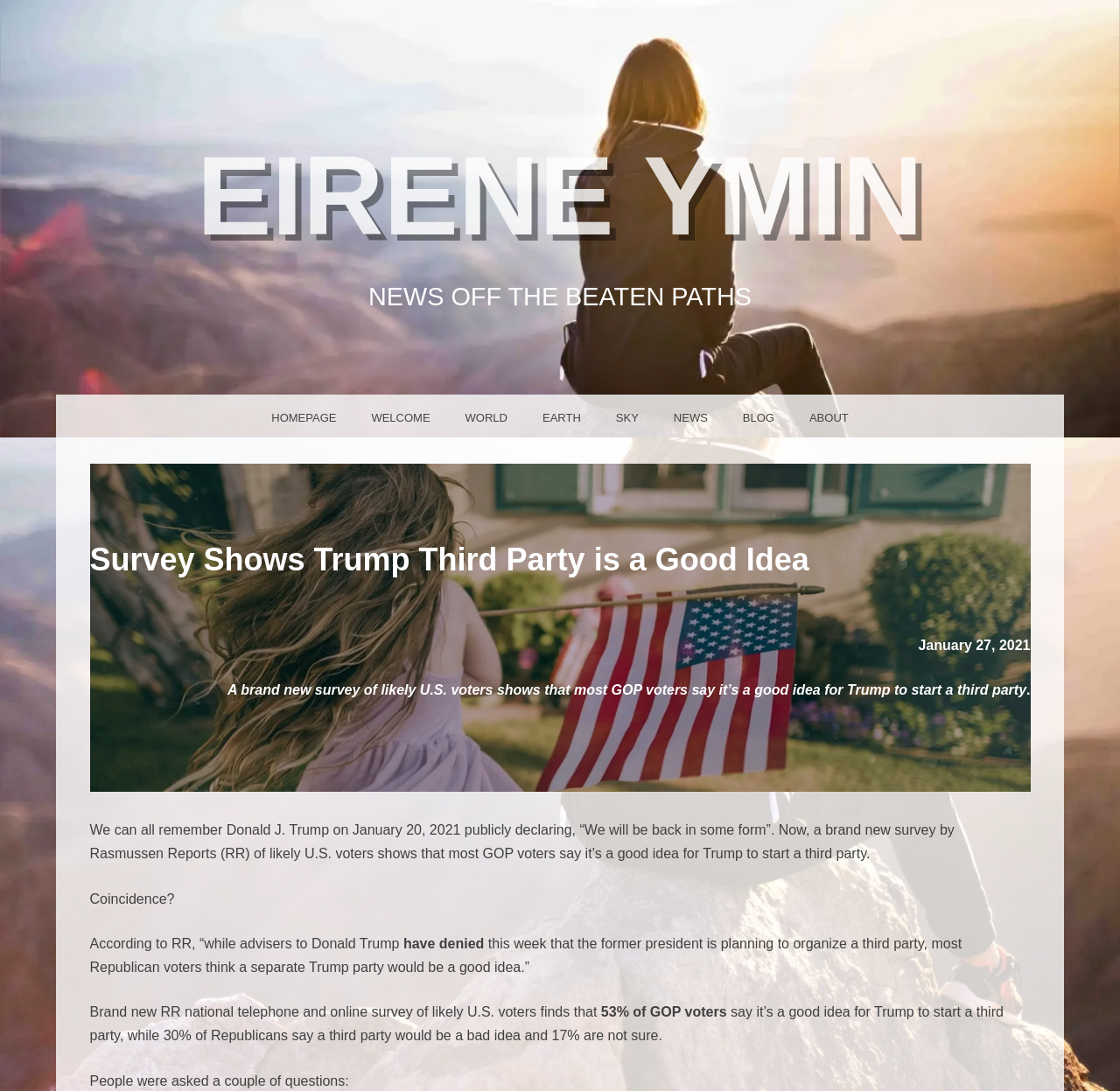Please identify the bounding box coordinates of the region to click in order to complete the task: "Visit the 'WORLD' page". The coordinates must be four float numbers between 0 and 1, specified as [left, top, right, bottom].

[0.4, 0.362, 0.469, 0.401]